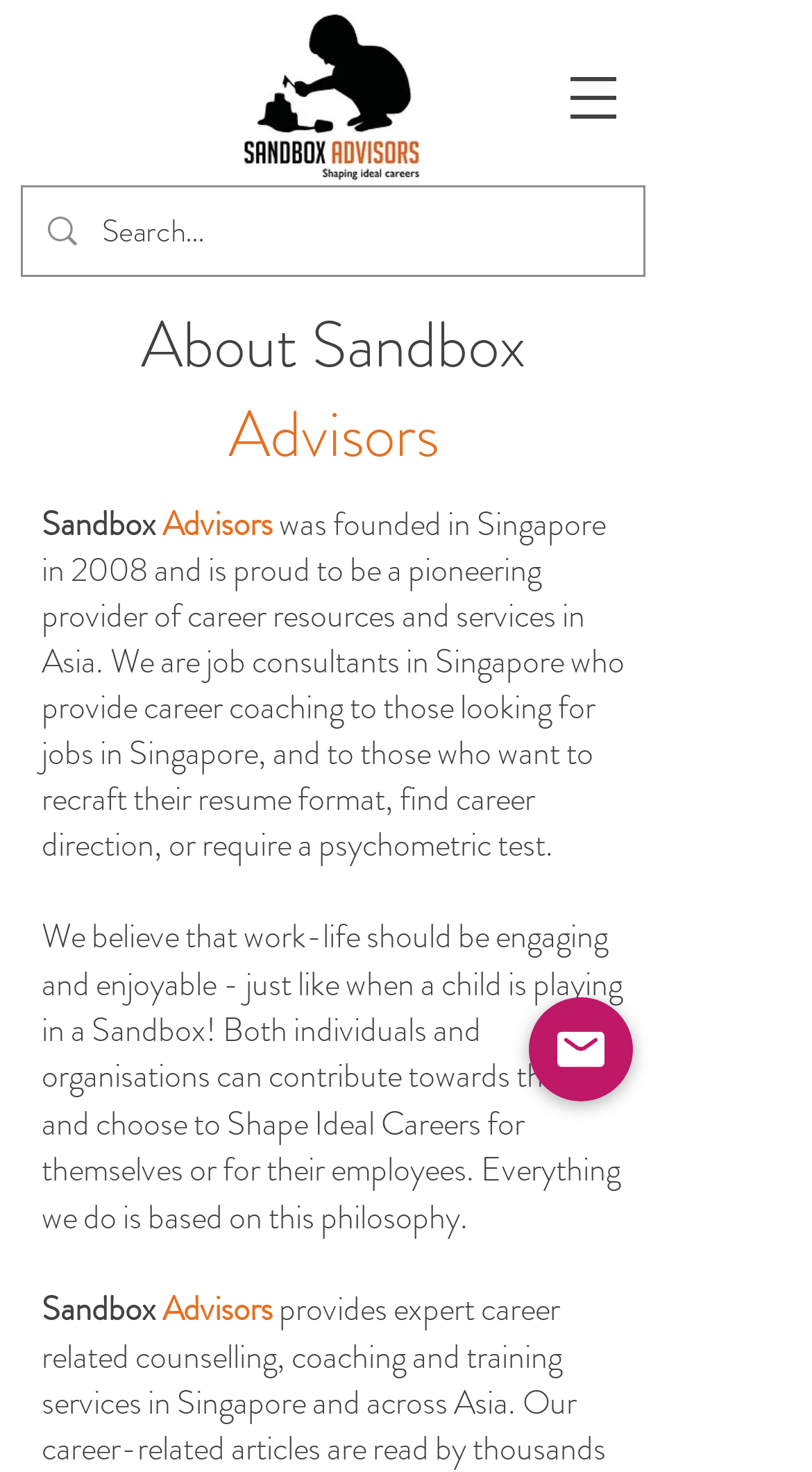What is the location of the company?
Give a single word or phrase as your answer by examining the image.

Singapore